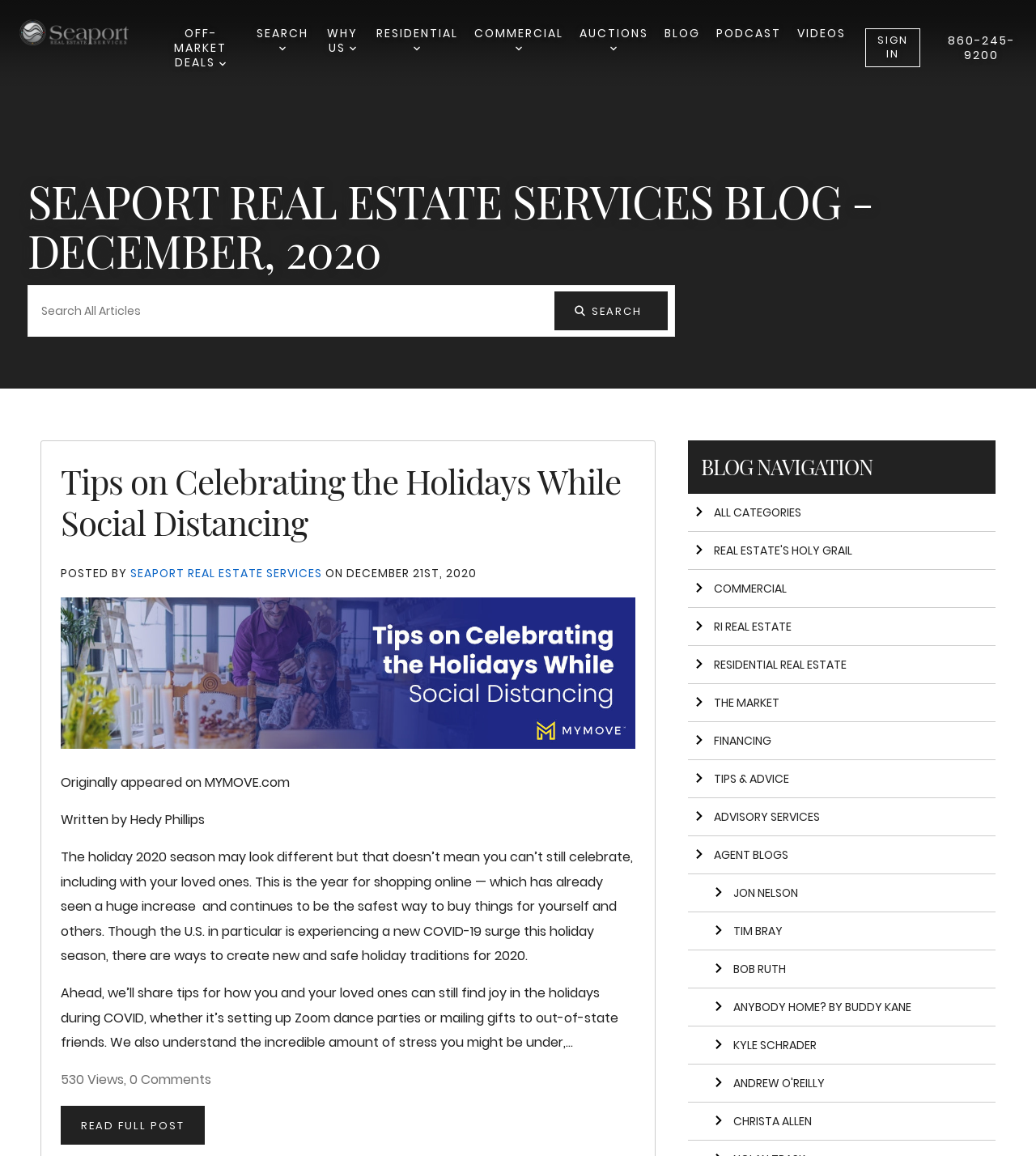How many views does the blog post have?
Carefully examine the image and provide a detailed answer to the question.

I found the answer by looking at the text at the bottom of the blog post, which says '530 Views, 0 Comments'.